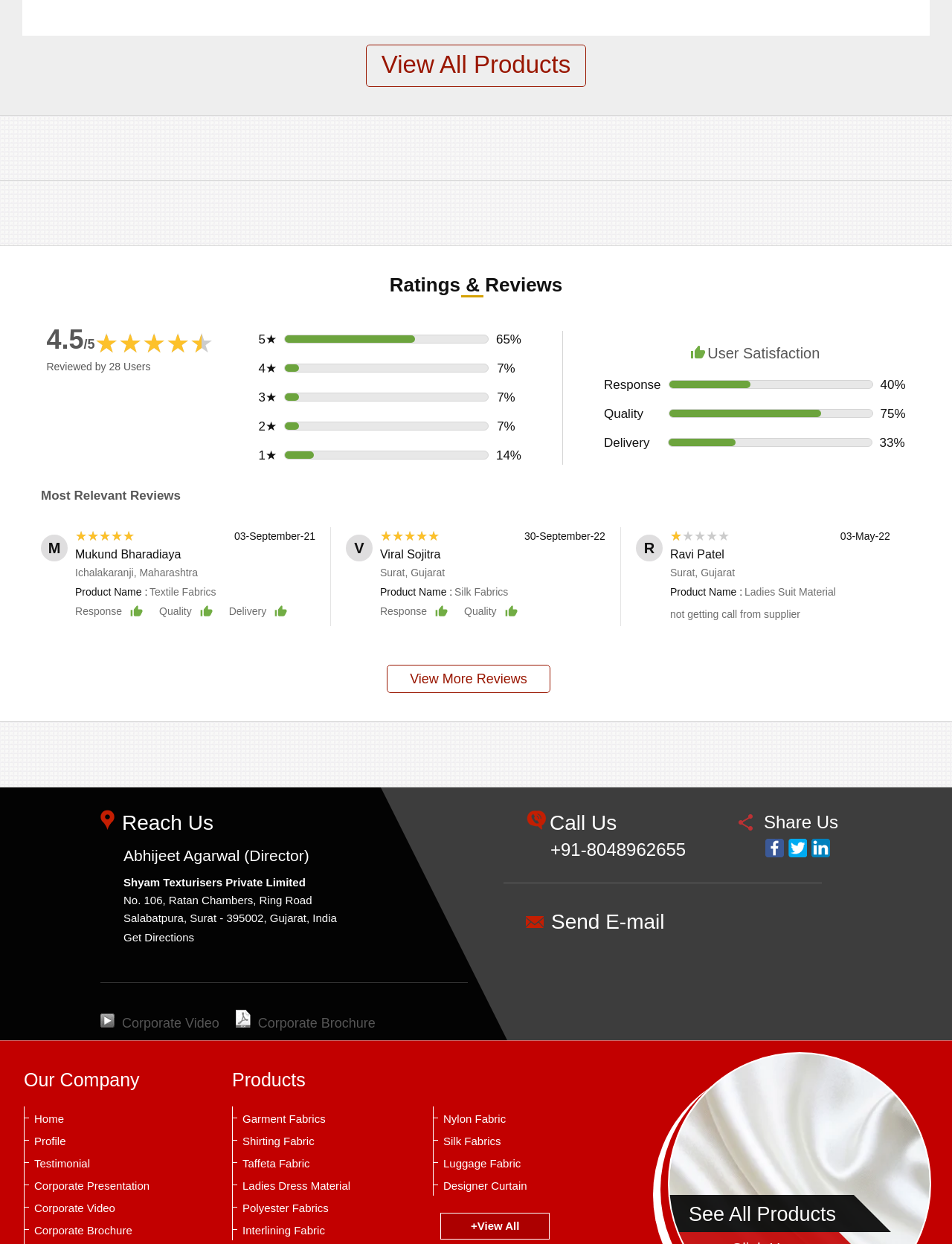Use the details in the image to answer the question thoroughly: 
What is the product name in the first review?

The product name in the first review can be found in the 'Most Relevant Reviews' section, where the review by Mukund Bharadiaya is listed, and the product name is stated as 'Textile Fabrics'.